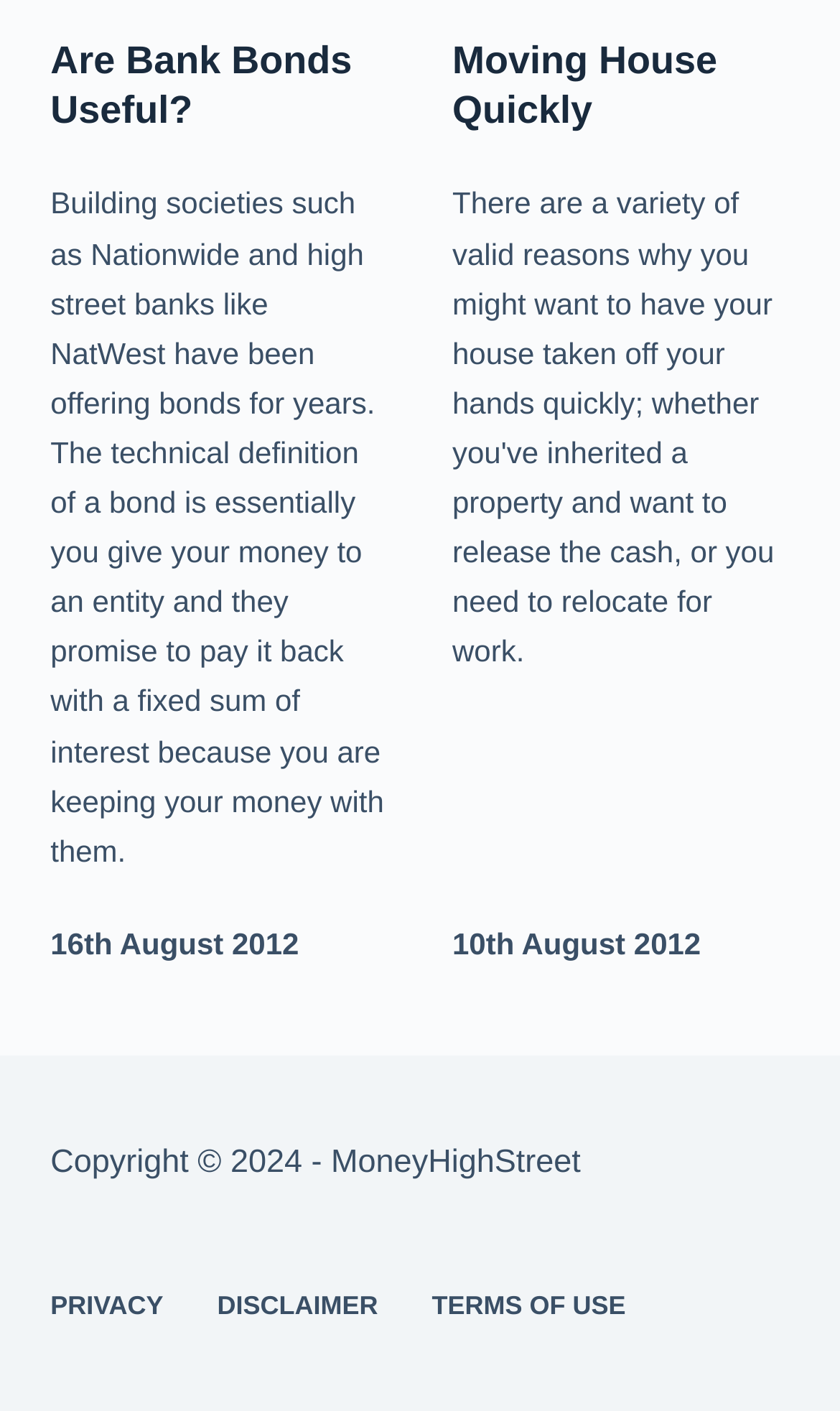How many menu items are in the footer menu?
Please provide a comprehensive and detailed answer to the question.

The footer menu has three menuitem elements: 'PRIVACY', 'DISCLAIMER', and 'TERMS OF USE', which suggests that there are three menu items in the footer menu.